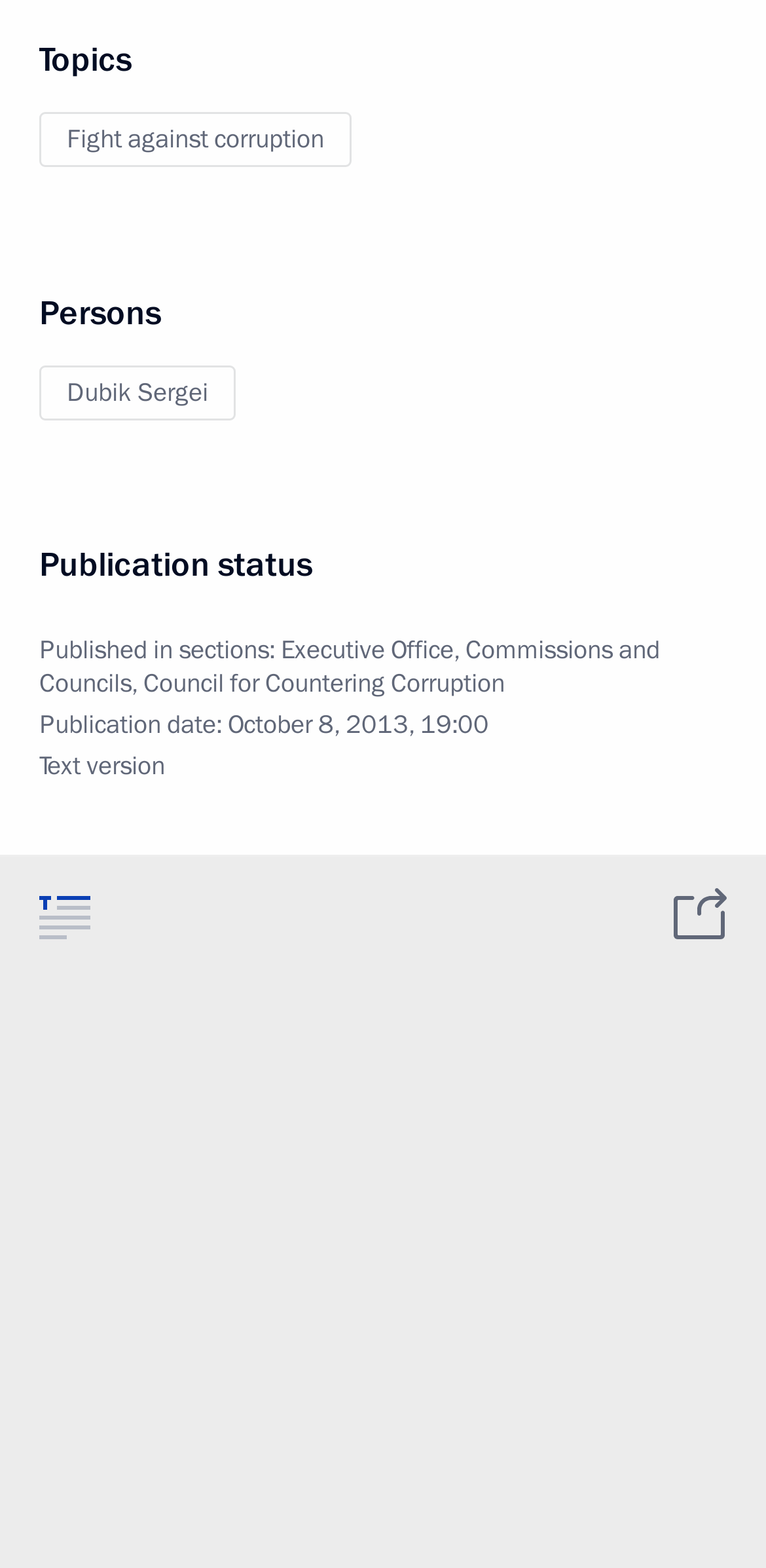What is the publication date of the article?
Please interpret the details in the image and answer the question thoroughly.

By looking at the webpage, I can see a 'Publication date' label, and next to it, there is a time element showing 'October 8, 2013, 19:00'.